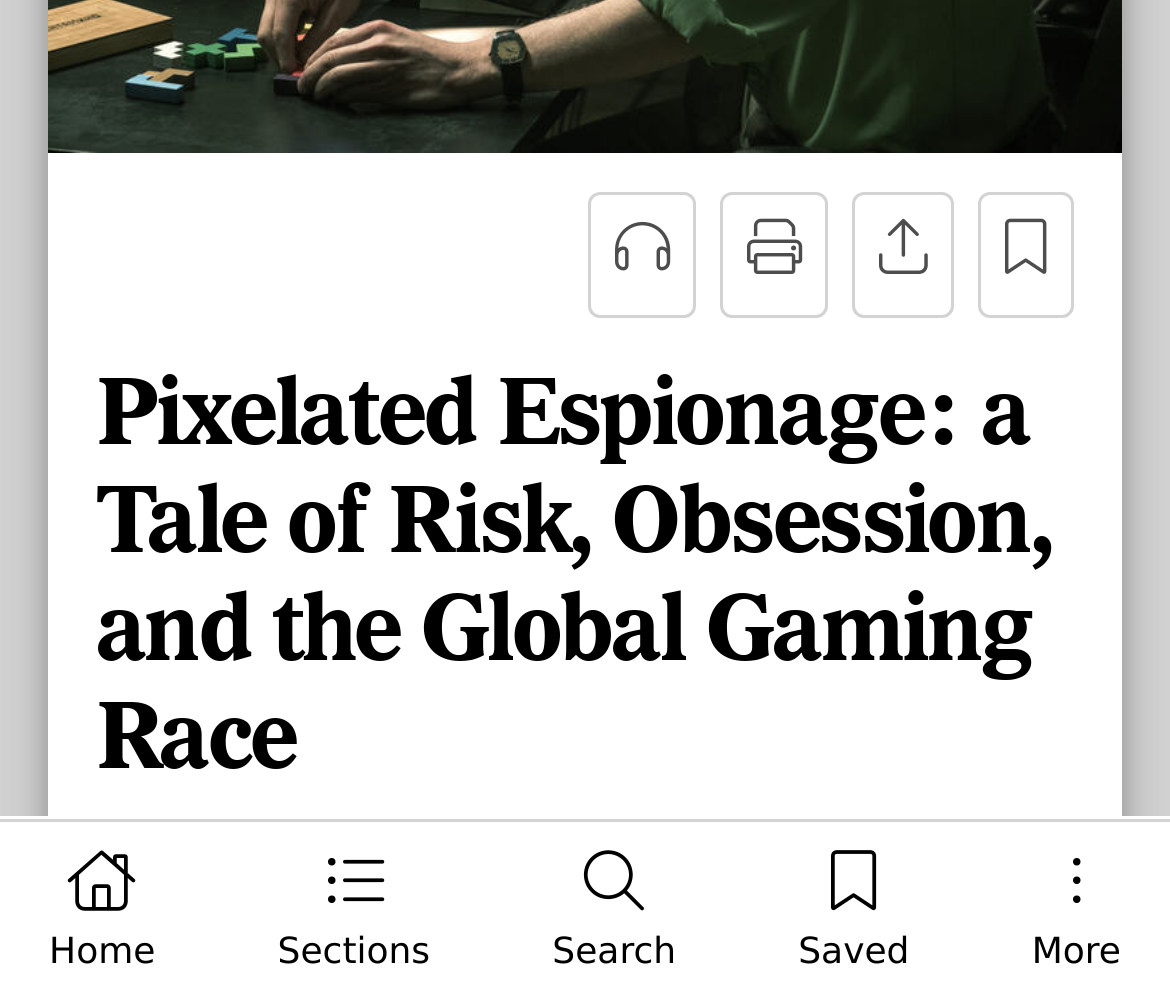Find the bounding box coordinates for the HTML element described in this sentence: "Hiking & Walking". Provide the coordinates as four float numbers between 0 and 1, in the format [left, top, right, bottom].

None